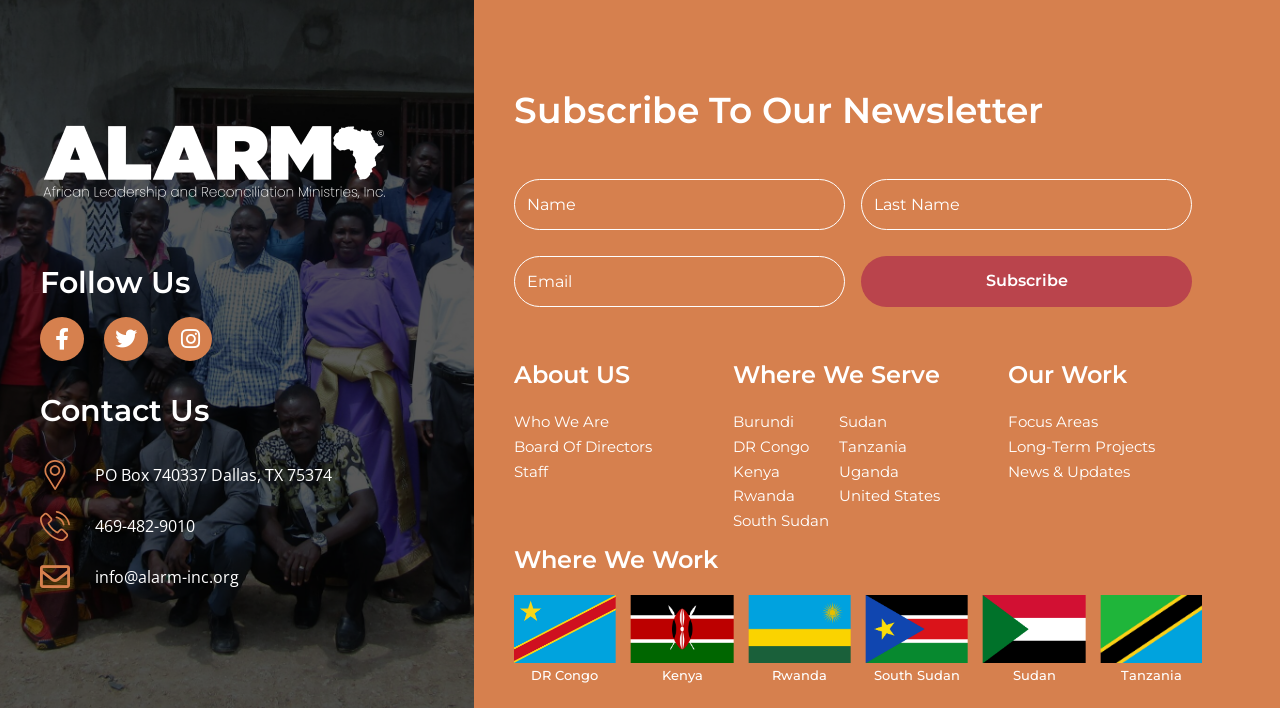Determine the bounding box coordinates for the area you should click to complete the following instruction: "View the 'HARLEM LIGHTS – HARLEM LOFTS LIGHTS UP HARLEM TOWNHOUSES' post".

None